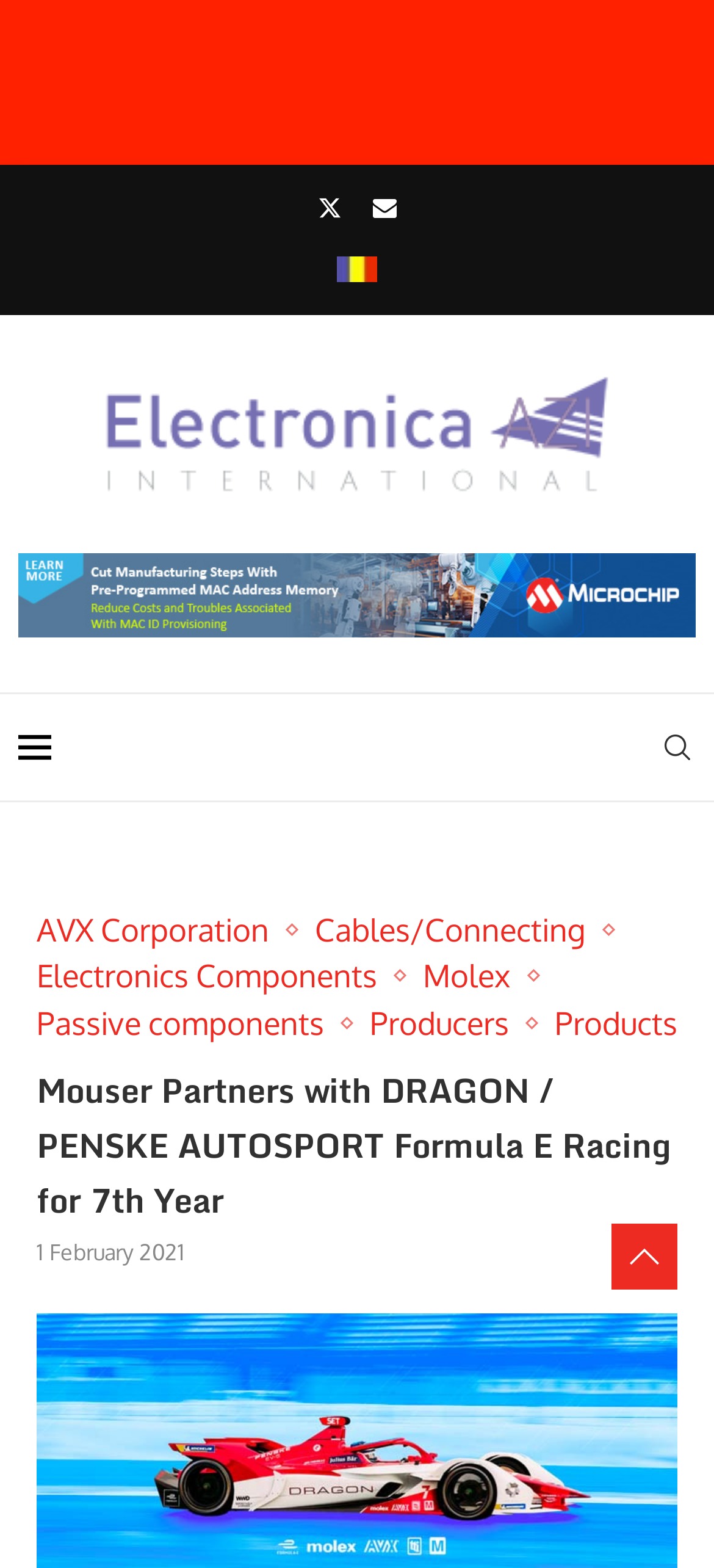Find and generate the main title of the webpage.

Mouser Partners with DRAGON / PENSKE AUTOSPORT Formula E Racing for 7th Year